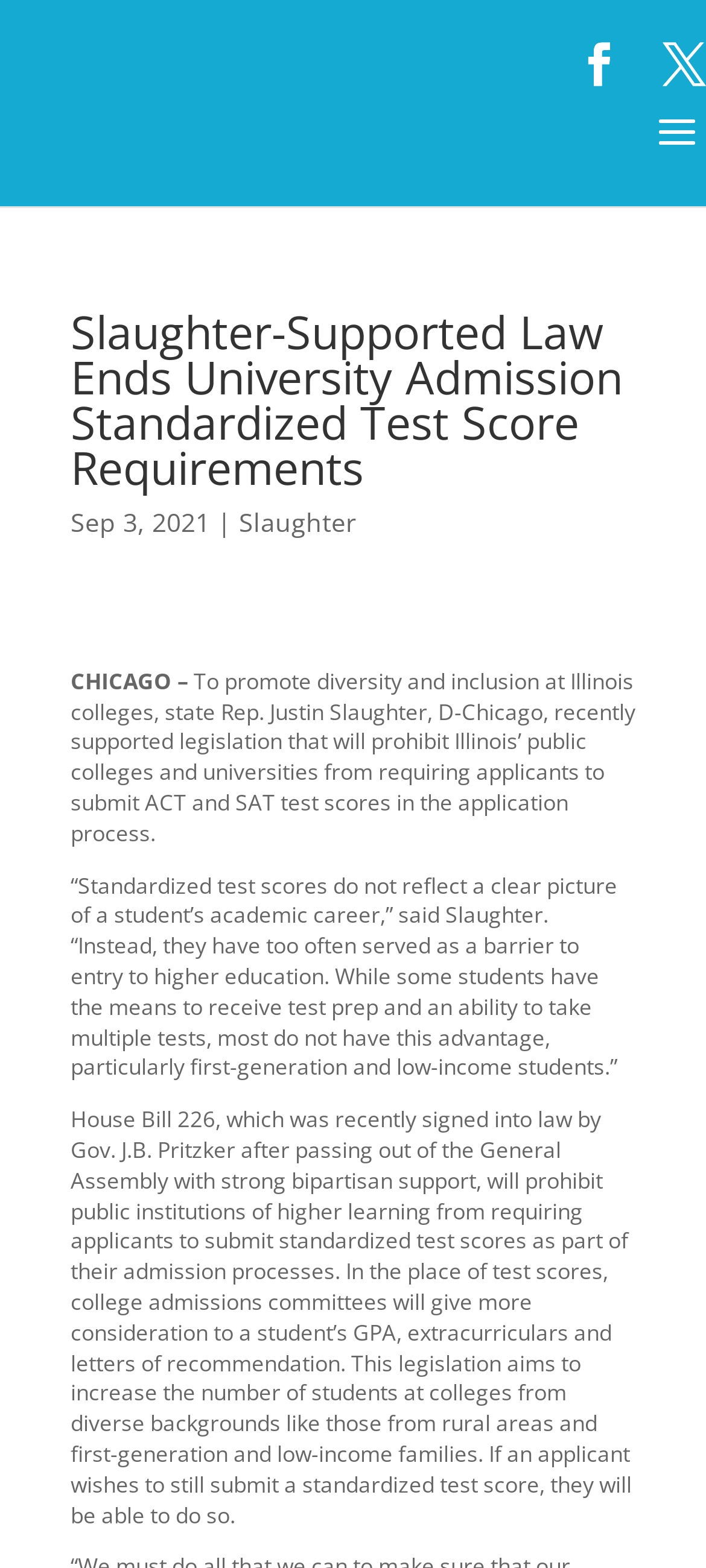What will college admissions committees consider instead of test scores?
Please analyze the image and answer the question with as much detail as possible.

According to the webpage, in the place of test scores, college admissions committees will give more consideration to a student’s GPA, extracurriculars, and letters of recommendation.